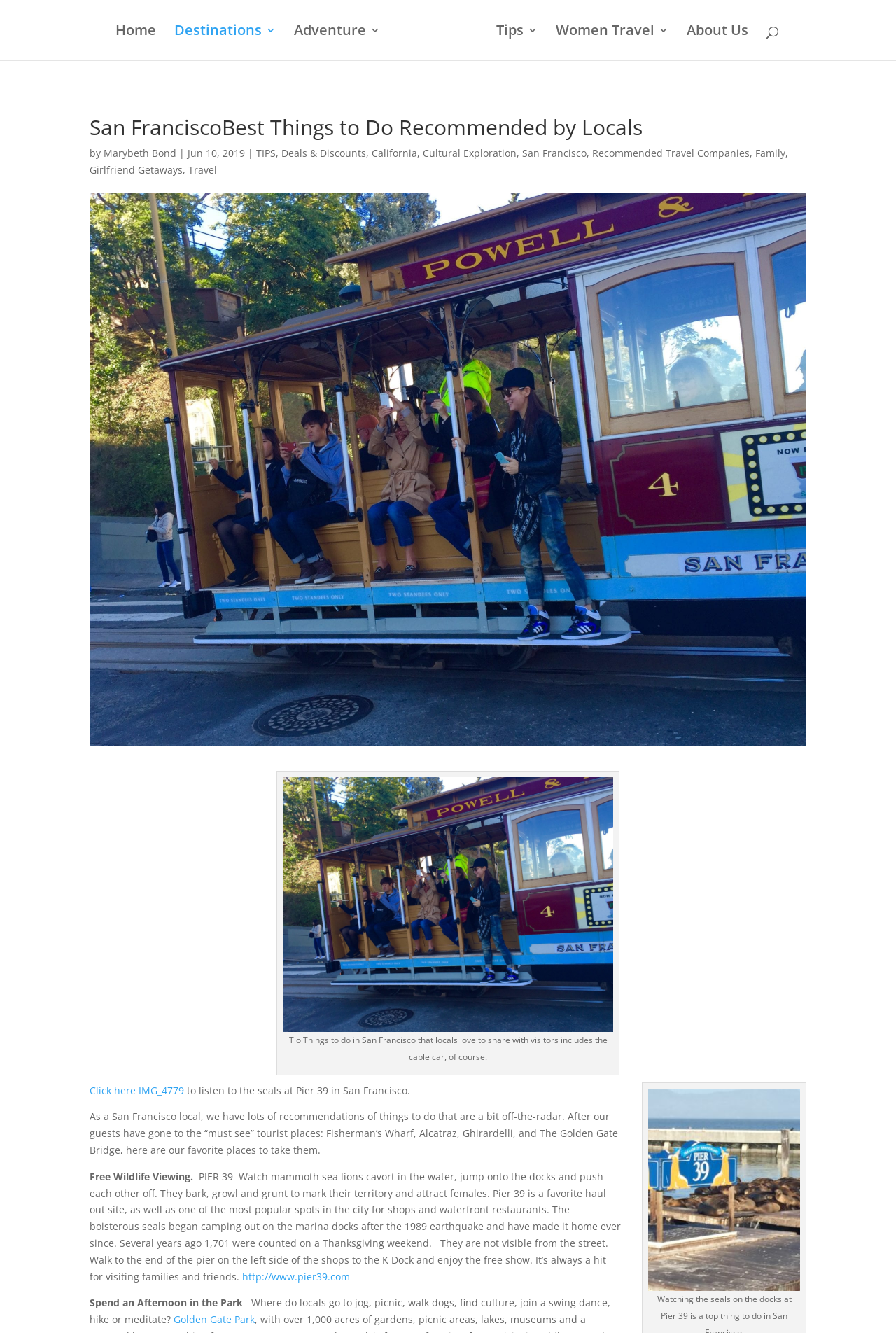Pinpoint the bounding box coordinates of the clickable element to carry out the following instruction: "Visit the Gutsy Travelers page."

[0.441, 0.01, 0.534, 0.045]